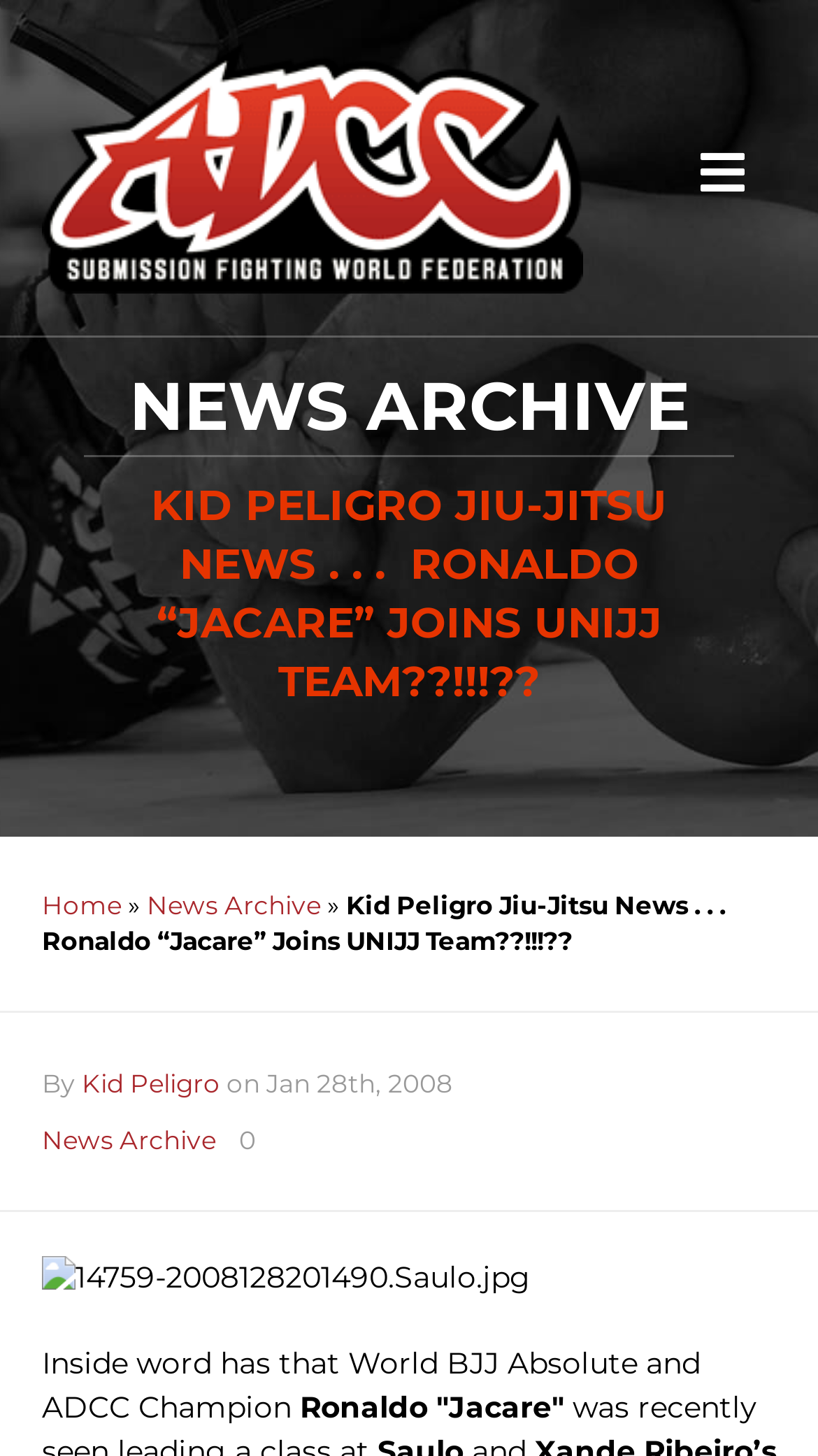Using the format (top-left x, top-left y, bottom-right x, bottom-right y), provide the bounding box coordinates for the described UI element. All values should be floating point numbers between 0 and 1: News Archive

[0.179, 0.61, 0.392, 0.632]